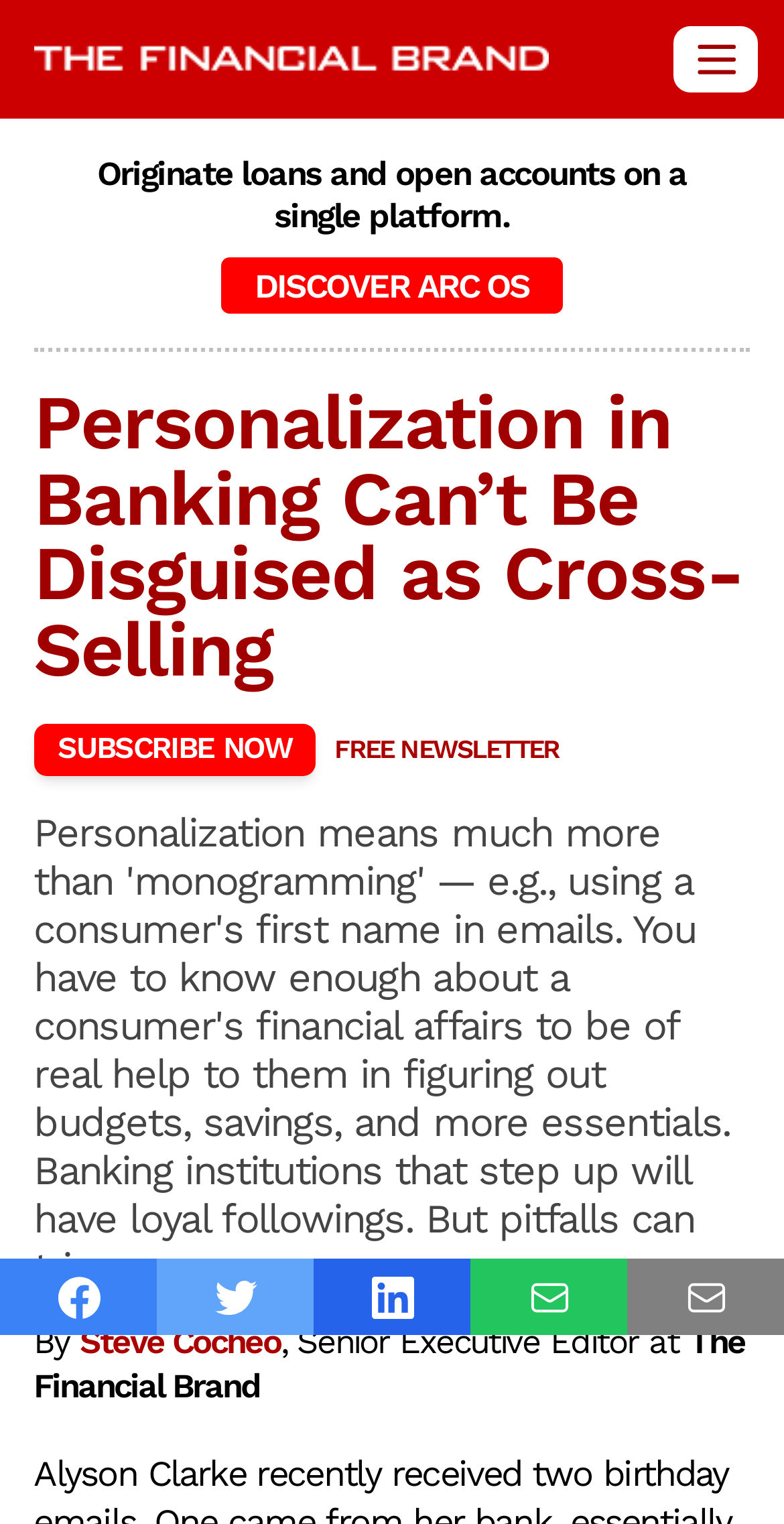What can be originated on a single platform?
By examining the image, provide a one-word or phrase answer.

Loans and accounts